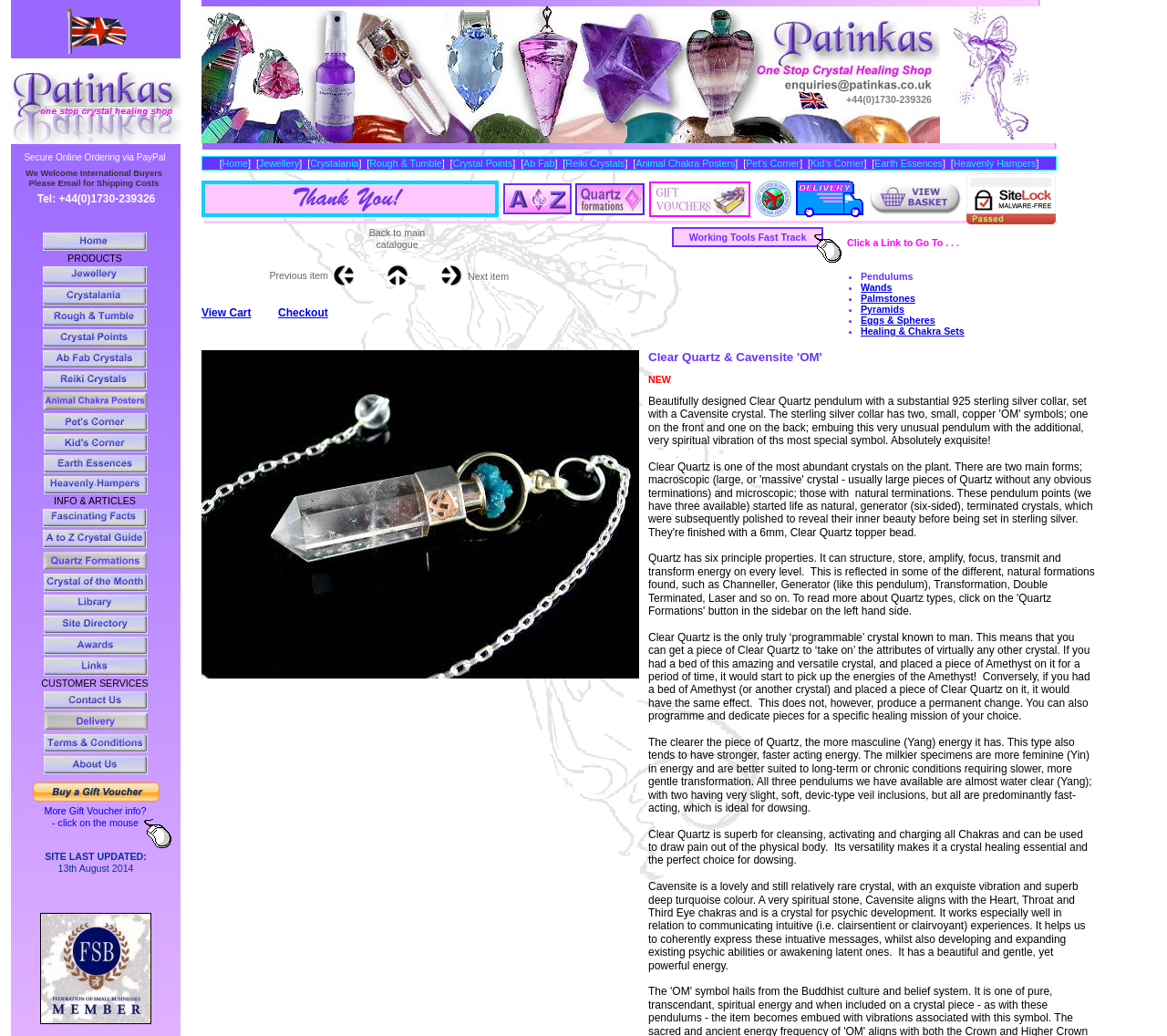Please determine the bounding box coordinates for the element with the description: "Crystalania".

[0.266, 0.152, 0.307, 0.163]